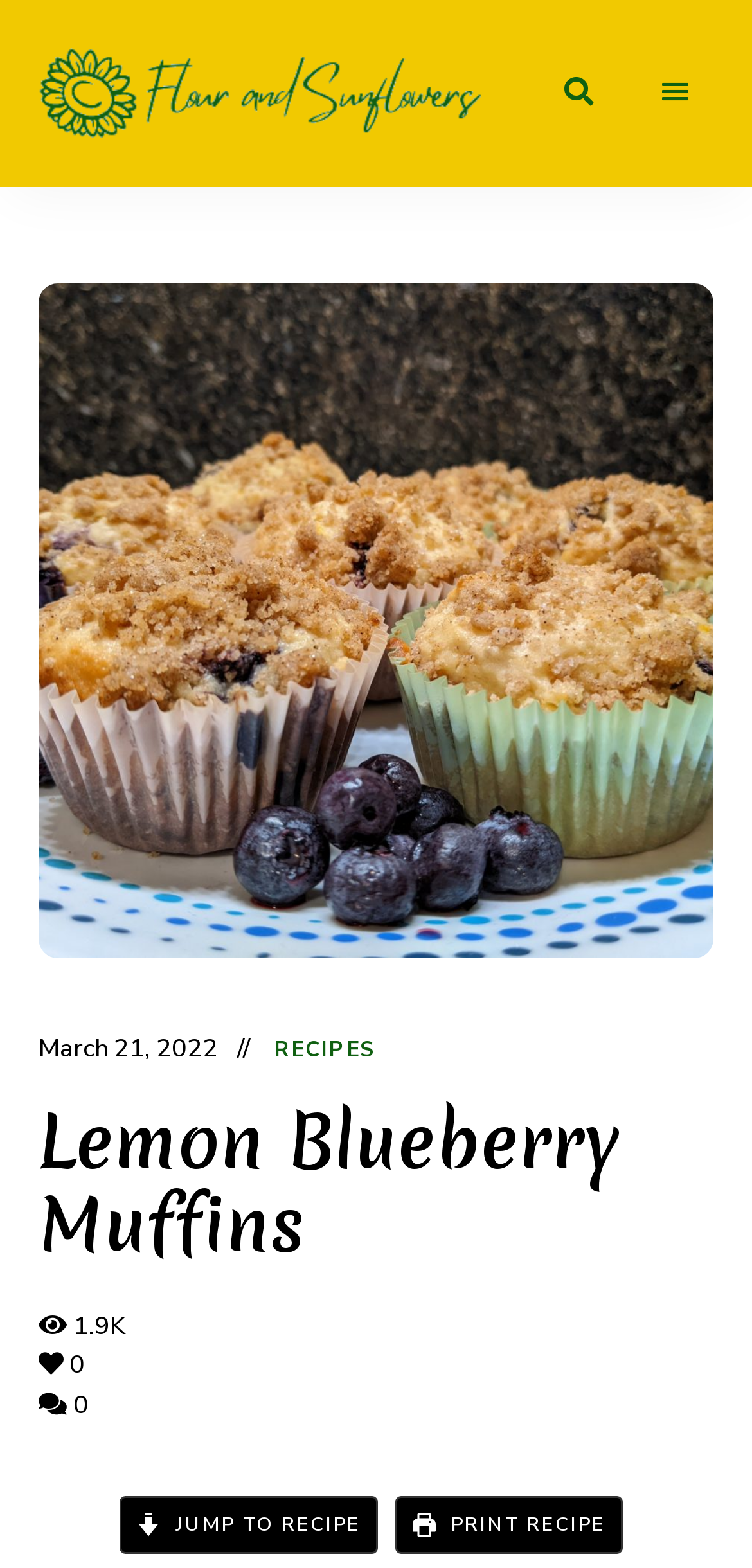Elaborate on the different components and information displayed on the webpage.

This webpage is about a baking recipe, specifically for Lemon Blueberry Muffins. At the top left, there is a link to the website "Flour and Sunflowers" accompanied by an image with the same name. Below this, there is a static text "Baking and Adventures". On the top right, there is a button with a menu icon.

The main content of the webpage is divided into sections. The first section has a header with the date "March 21, 2022" on the top left, followed by a link to "RECIPES" in the middle, and a heading "Lemon Blueberry Muffins" on the right. Below this heading, there is a static text "1.9K" and a link with a heart icon.

The main recipe section is not explicitly described in the accessibility tree, but it is likely to be below the heading "Lemon Blueberry Muffins". There are two links at the bottom of the page, "JUMP TO RECIPE" on the left and "PRINT RECIPE" on the right, each accompanied by a small image.